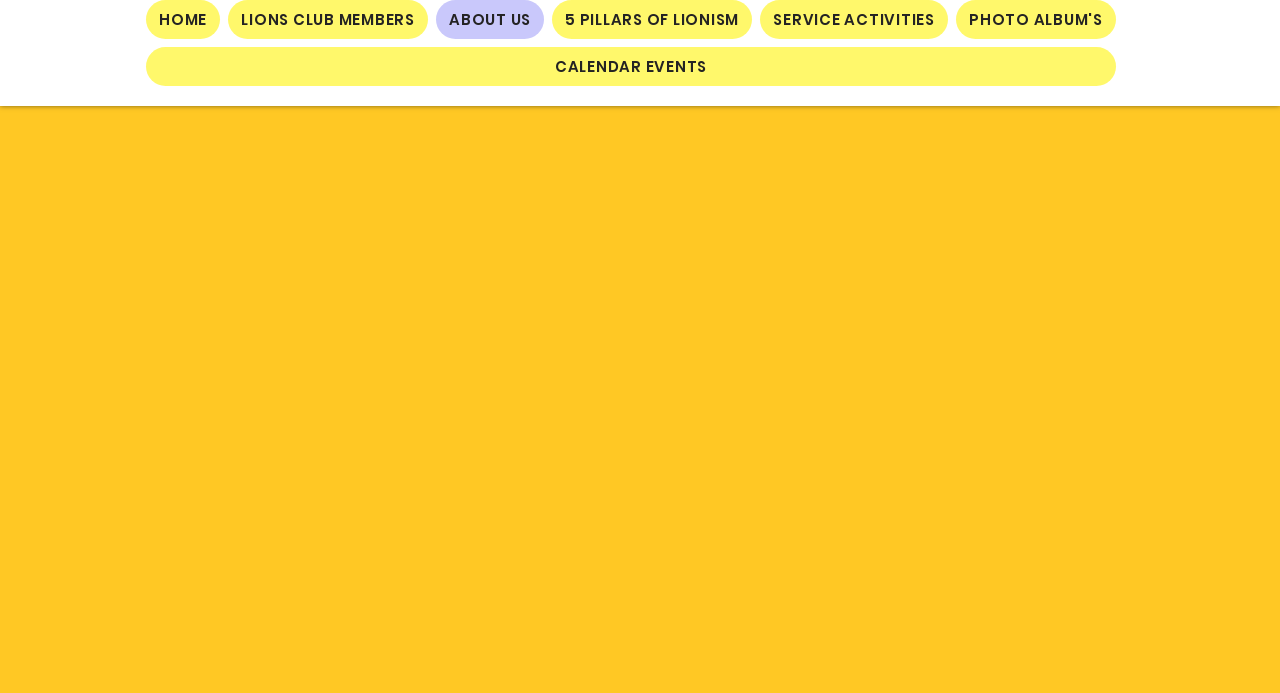Given the element description PHOTO ALBUM'S, identify the bounding box coordinates for the UI element on the webpage screenshot. The format should be (top-left x, top-left y, bottom-right x, bottom-right y), with values between 0 and 1.

[0.747, 0.0, 0.872, 0.056]